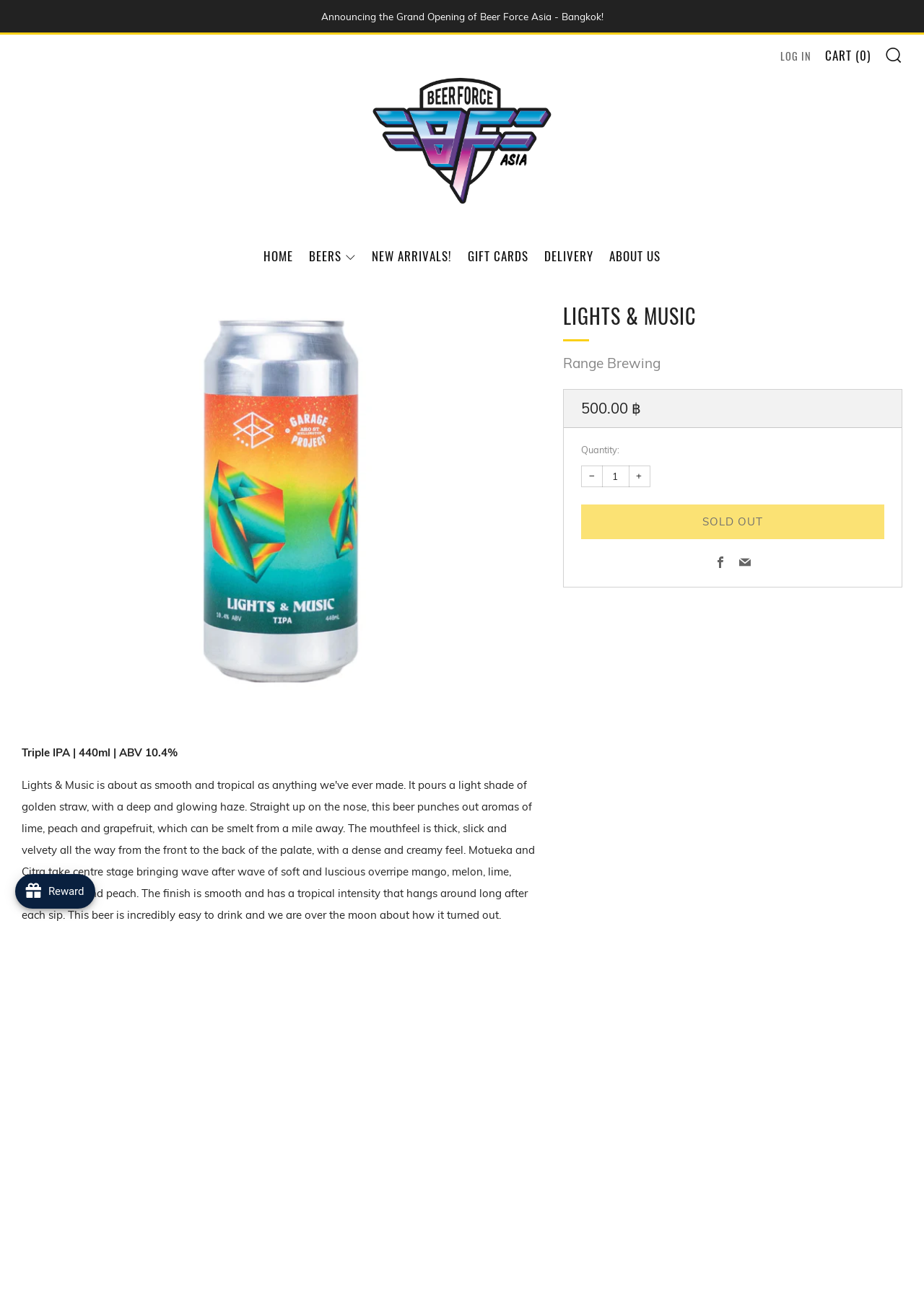Summarize the webpage with a detailed and informative caption.

This webpage is about a beer product called "Lights & Music" from Beer Force Asia. At the top, there is a grand opening announcement for Beer Force Asia in Bangkok. Below that, there is a navigation menu with links to "HOME", "BEERS", "NEW ARRIVALS!", "GIFT CARDS", "DELIVERY", "ABOUT US", and "LOG IN". On the right side of the navigation menu, there are links to "CART (0)" and "SEARCH".

The main content of the page is about the "Lights & Music" beer product. There is a large image of the beer on the left side, taking up about half of the page's width. To the right of the image, there is a heading with the product name "LIGHTS & MUSIC". Below that, there is information about the product, including the brewery "Range Brewing", the regular price "500.00 ฿", and a quantity selector with buttons to increase or decrease the quantity.

Below the product information, there is a "SOLD OUT" button, which is disabled. On the right side of the page, there are social media links to "Facebook" and "Email". At the bottom of the page, there is a section titled "YOU MAY ALSO LIKE", which suggests other products. There is also a small button on the bottom left corner with a reward icon and text.